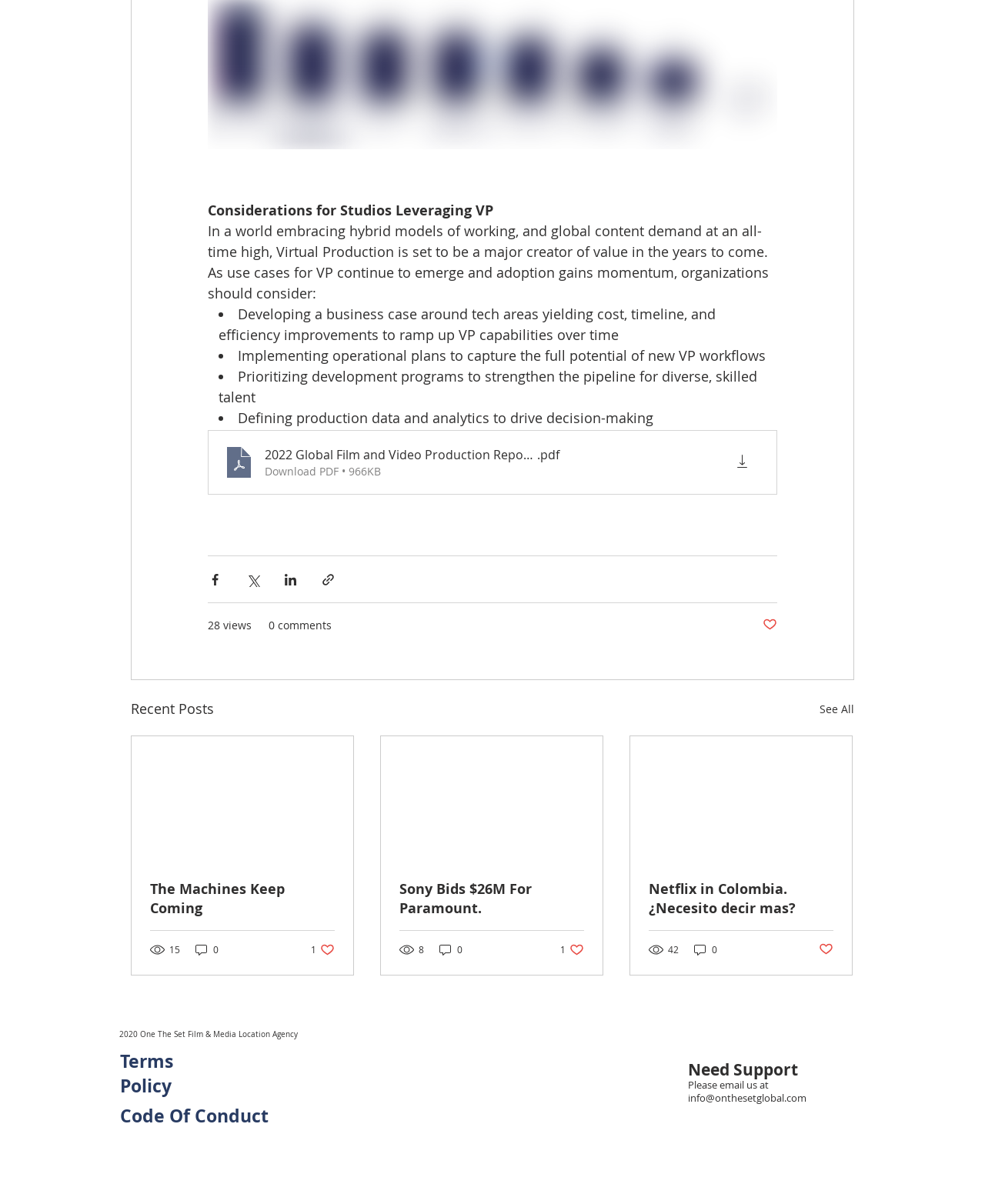Please determine the bounding box coordinates of the element's region to click in order to carry out the following instruction: "Read the article 'The Machines Keep Coming'". The coordinates should be four float numbers between 0 and 1, i.e., [left, top, right, bottom].

[0.152, 0.73, 0.34, 0.762]